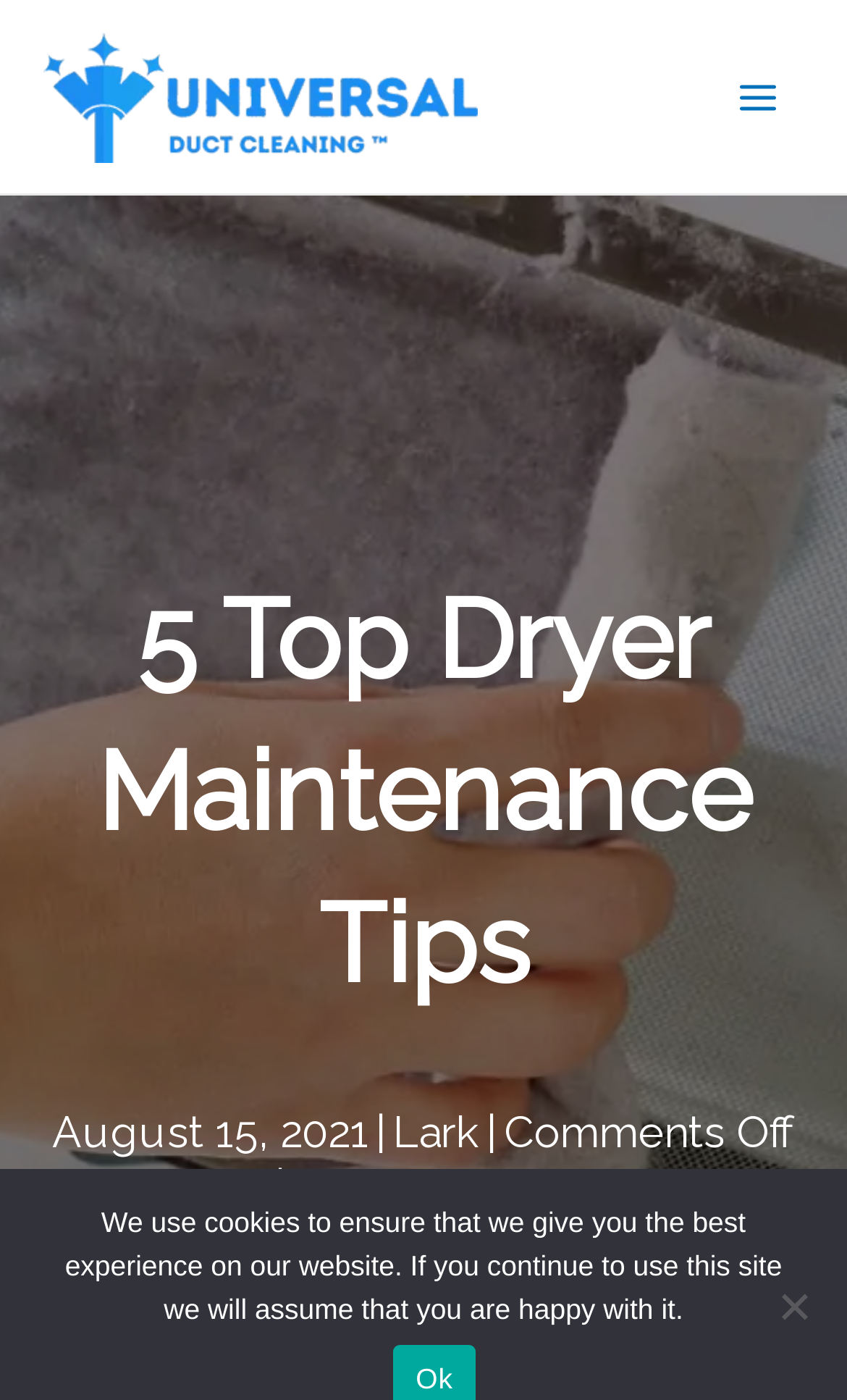Provide your answer in one word or a succinct phrase for the question: 
What is the date of the article?

August 15, 2021